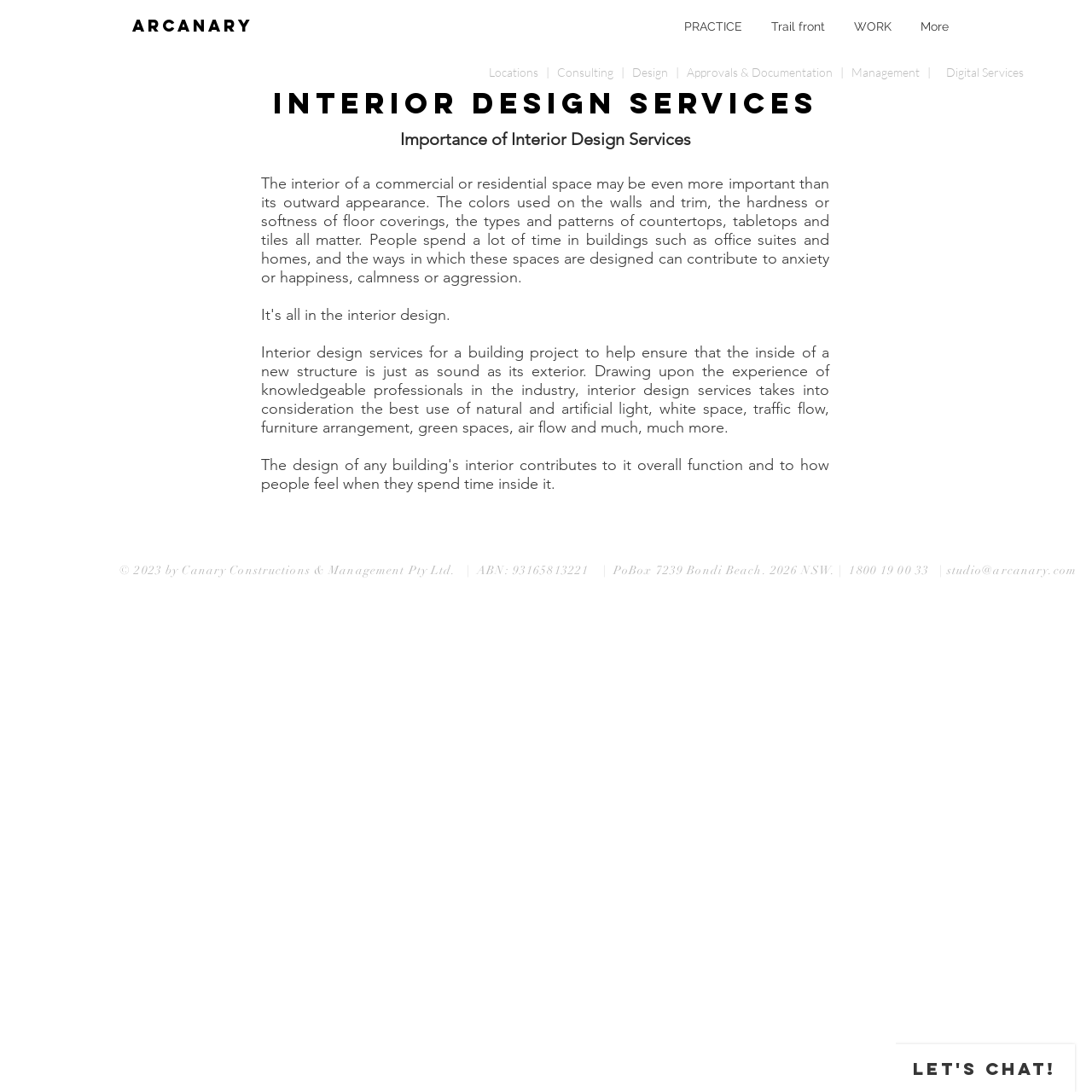Find the bounding box coordinates for the area you need to click to carry out the instruction: "Click on the 'WORK' link". The coordinates should be four float numbers between 0 and 1, indicated as [left, top, right, bottom].

[0.769, 0.005, 0.83, 0.044]